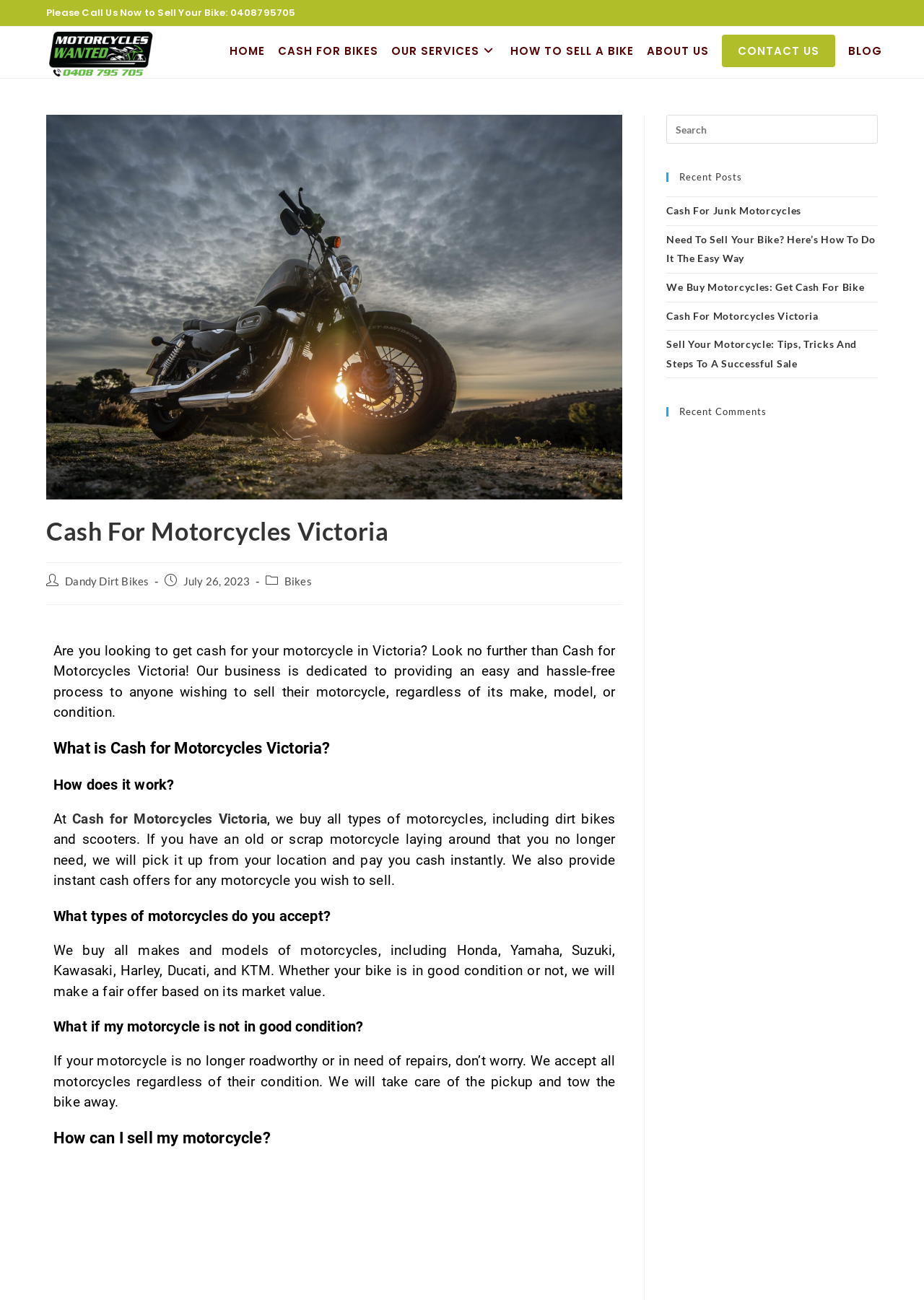Locate the bounding box coordinates of the region to be clicked to comply with the following instruction: "Read the 'CASH FOR BIKES' page". The coordinates must be four float numbers between 0 and 1, in the form [left, top, right, bottom].

[0.294, 0.02, 0.416, 0.057]